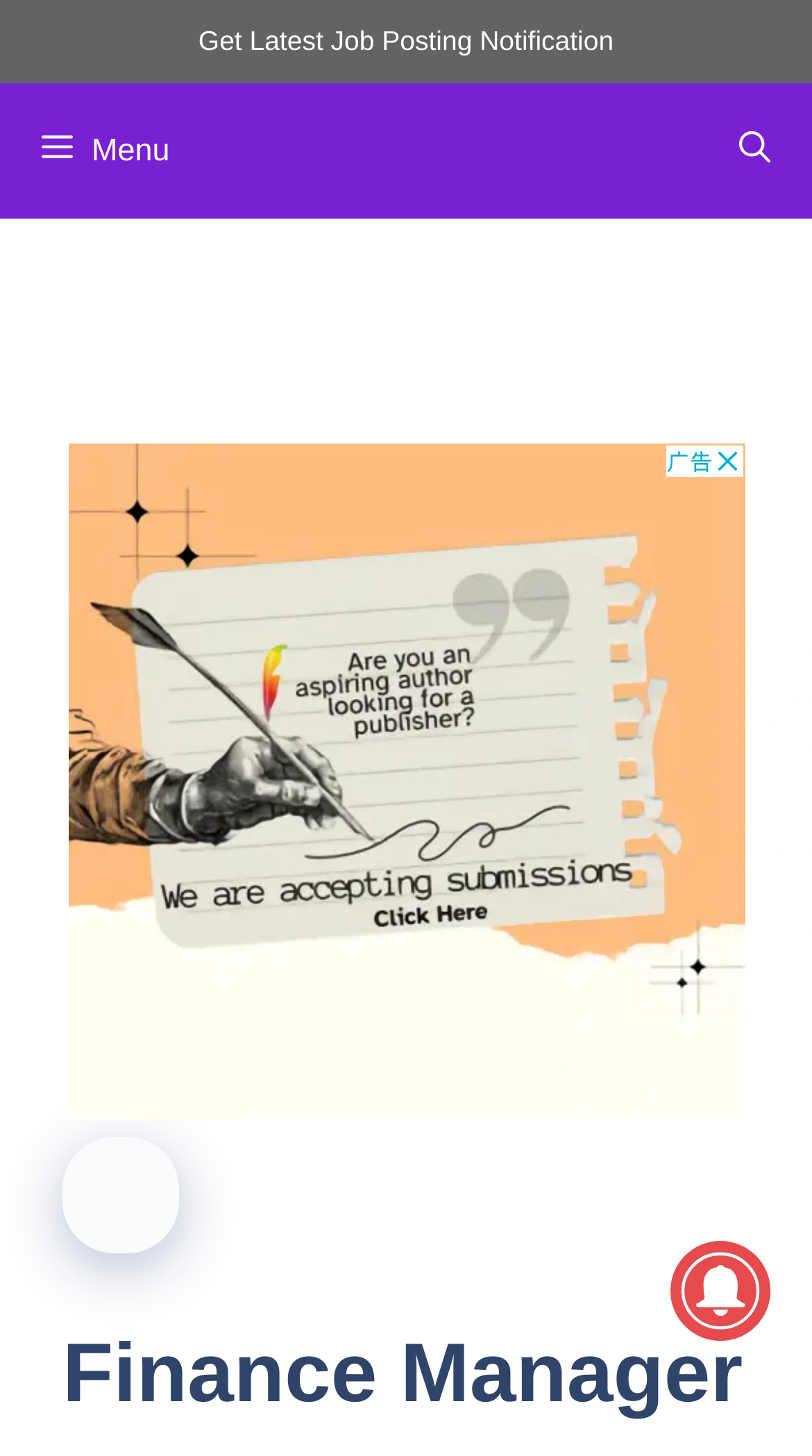Answer this question using a single word or a brief phrase:
What is the site's logo?

IMAGEPIXY